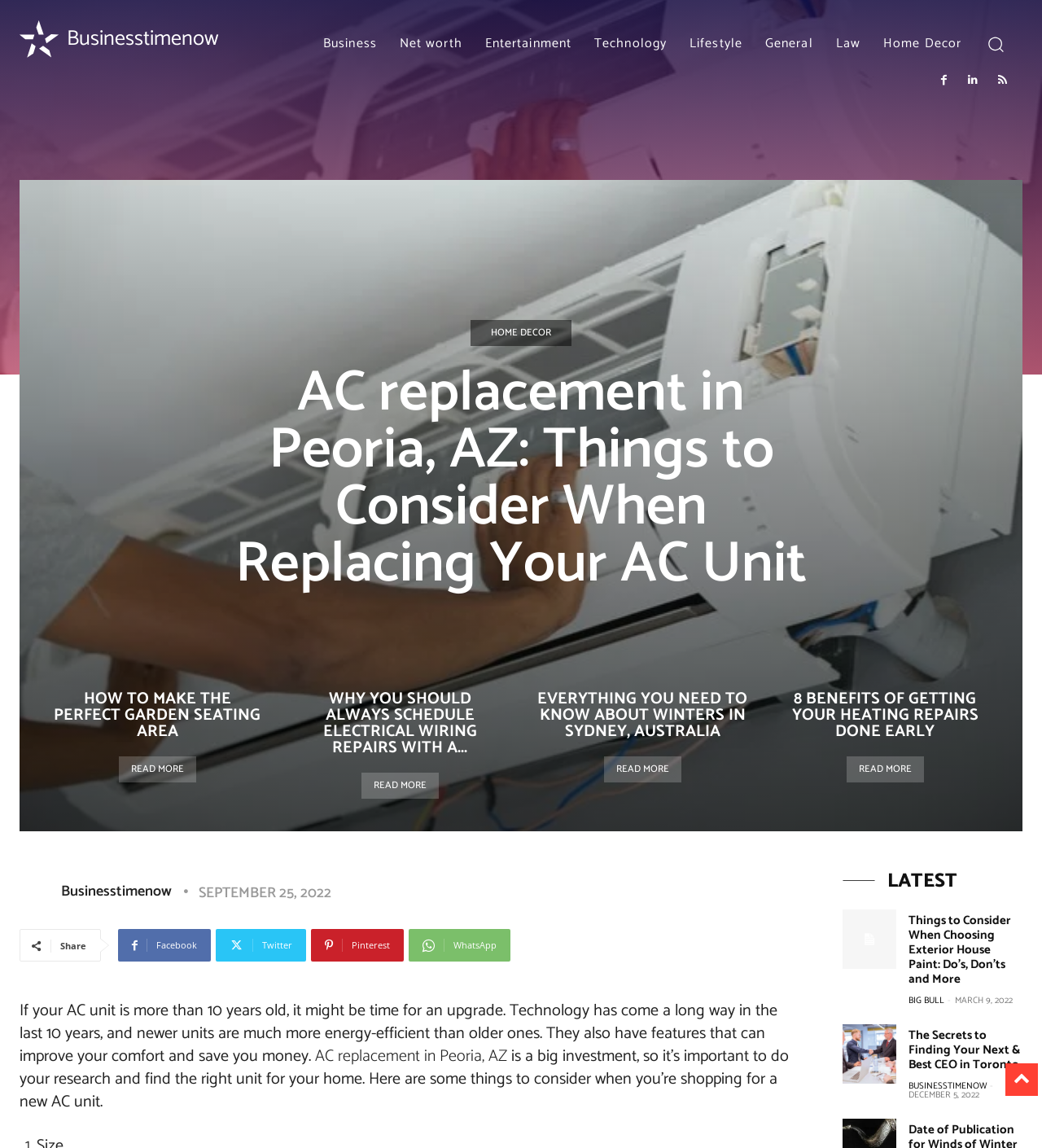Please identify the bounding box coordinates of the element I need to click to follow this instruction: "Visit the 'HOME DECOR' page".

[0.452, 0.278, 0.548, 0.301]